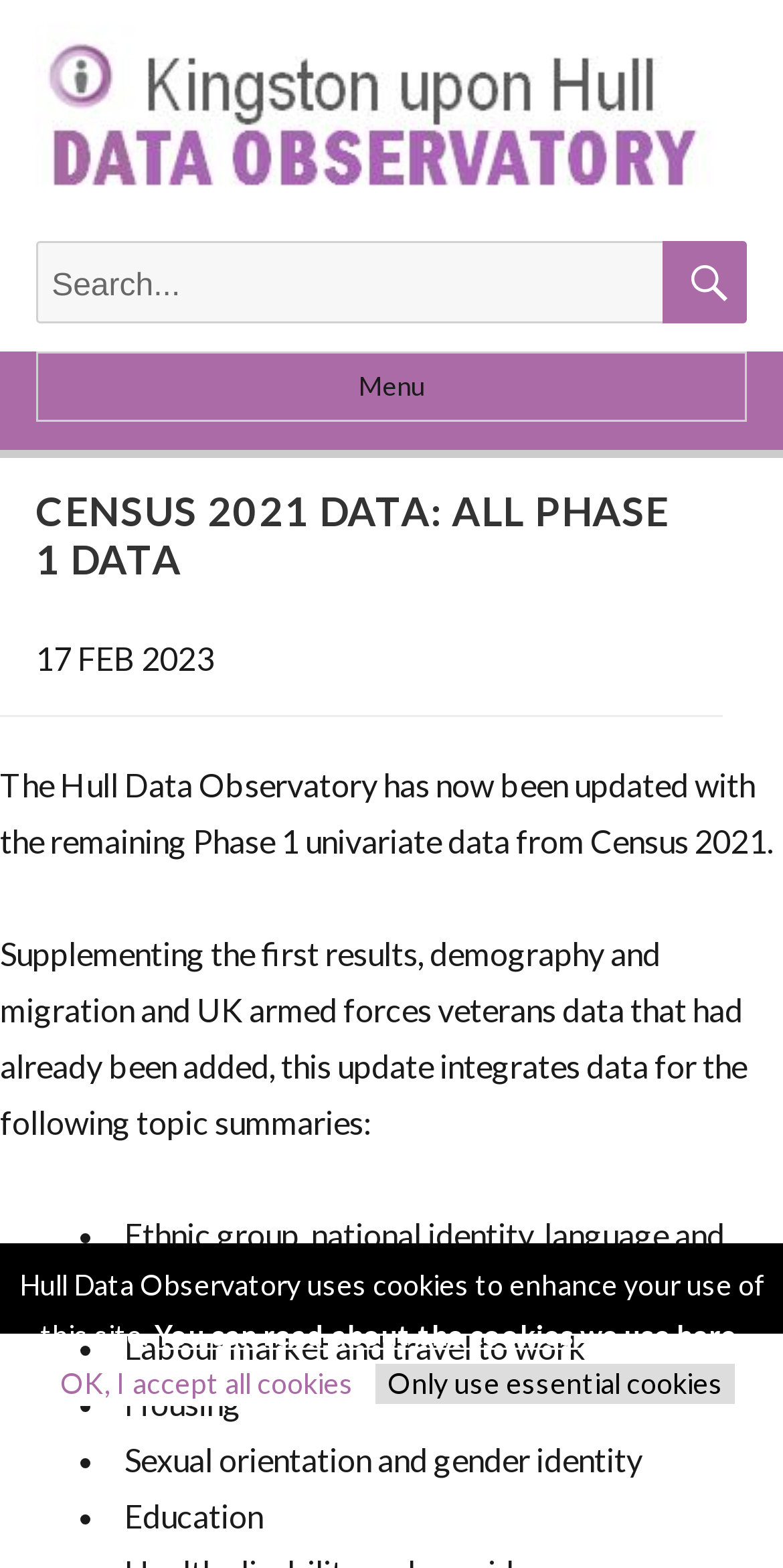Based on the element description: "Only use essential cookies", identify the UI element and provide its bounding box coordinates. Use four float numbers between 0 and 1, [left, top, right, bottom].

[0.477, 0.868, 0.941, 0.897]